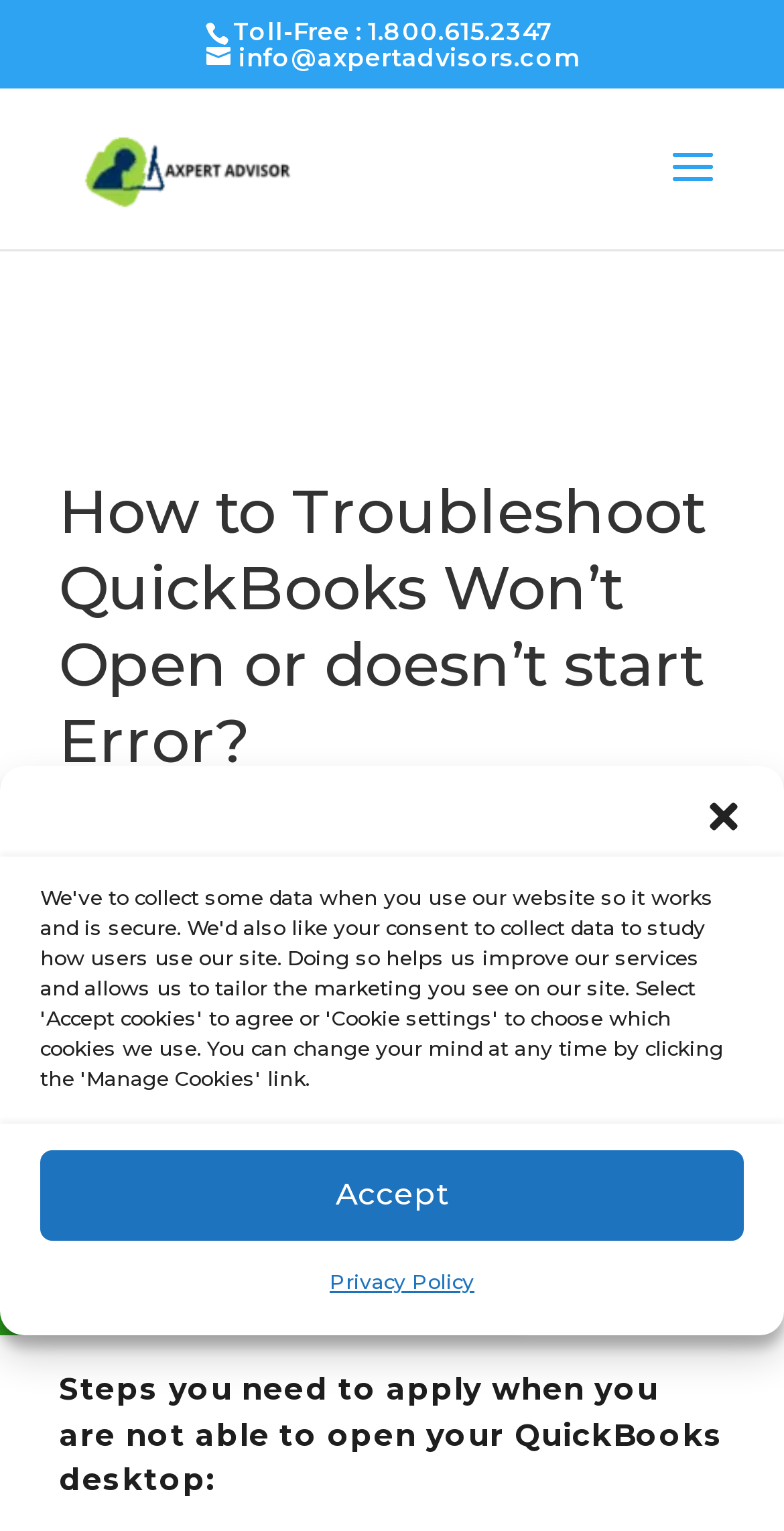Examine the image carefully and respond to the question with a detailed answer: 
What is the name of the company providing QuickBooks support?

The company name is located at the top of the webpage, next to the image of Axpert Advisors.